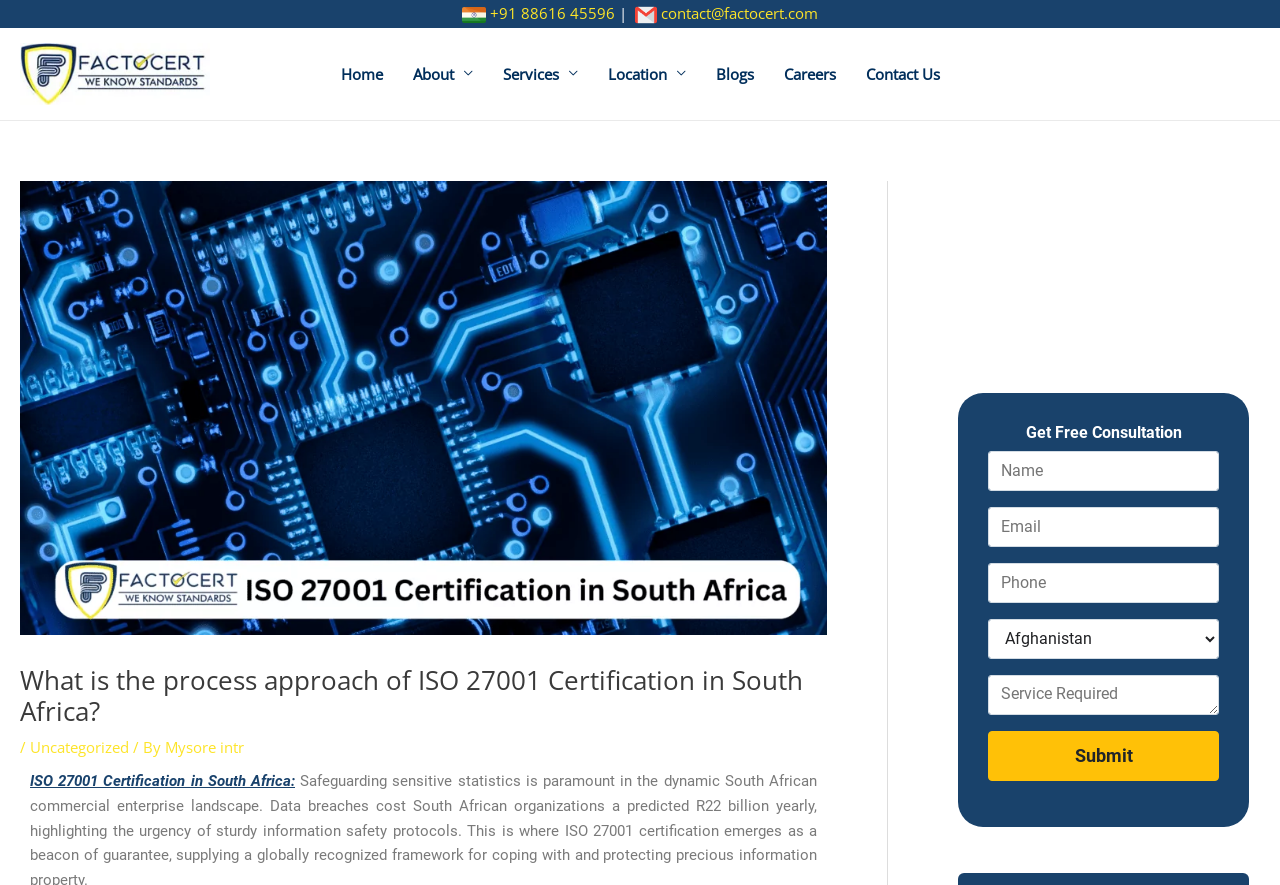How many textboxes are there in the consultation form?
From the image, respond using a single word or phrase.

4